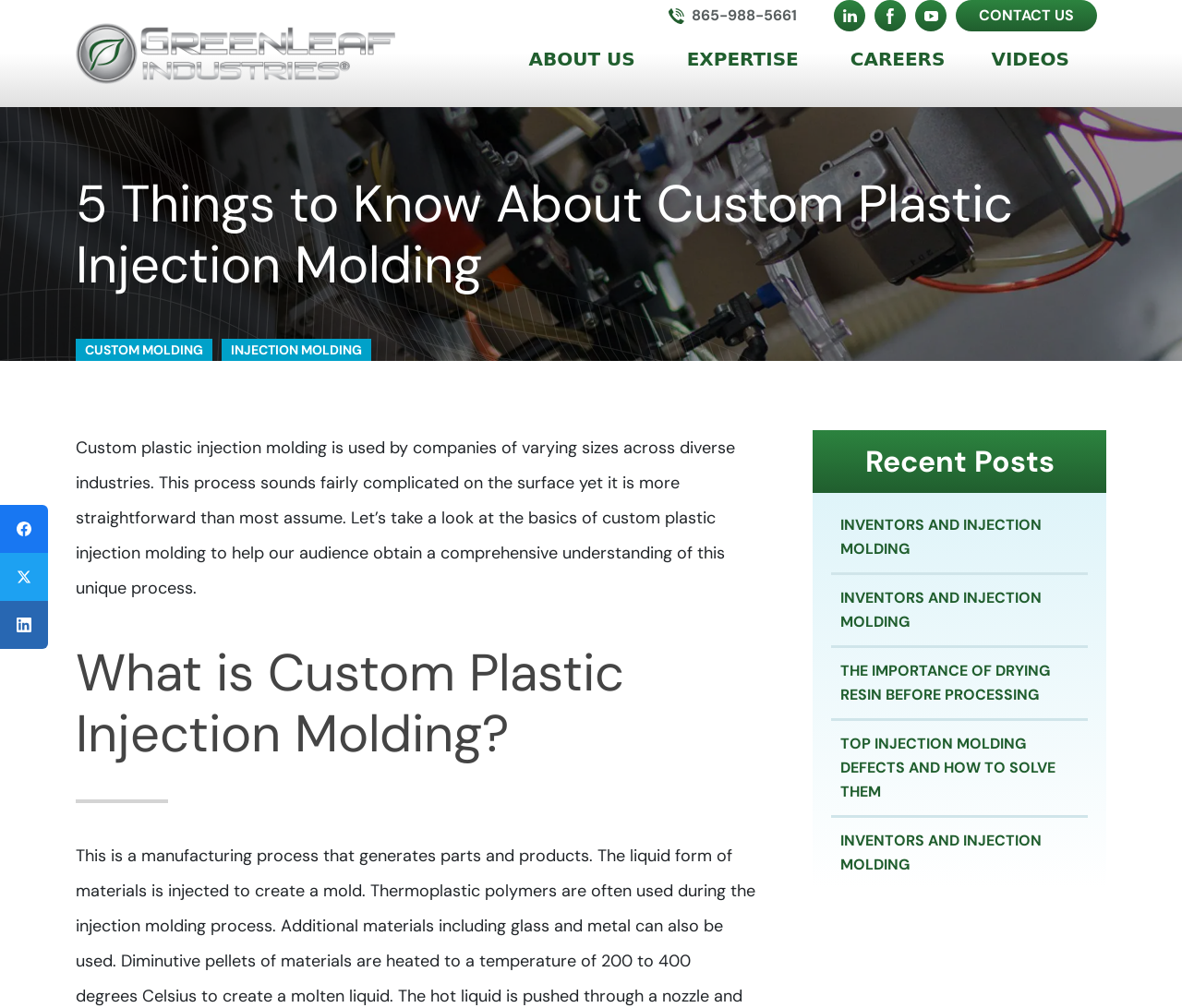Determine the bounding box coordinates for the area you should click to complete the following instruction: "Follow GreenLeaf Industries on Facebook".

[0.0, 0.501, 0.041, 0.549]